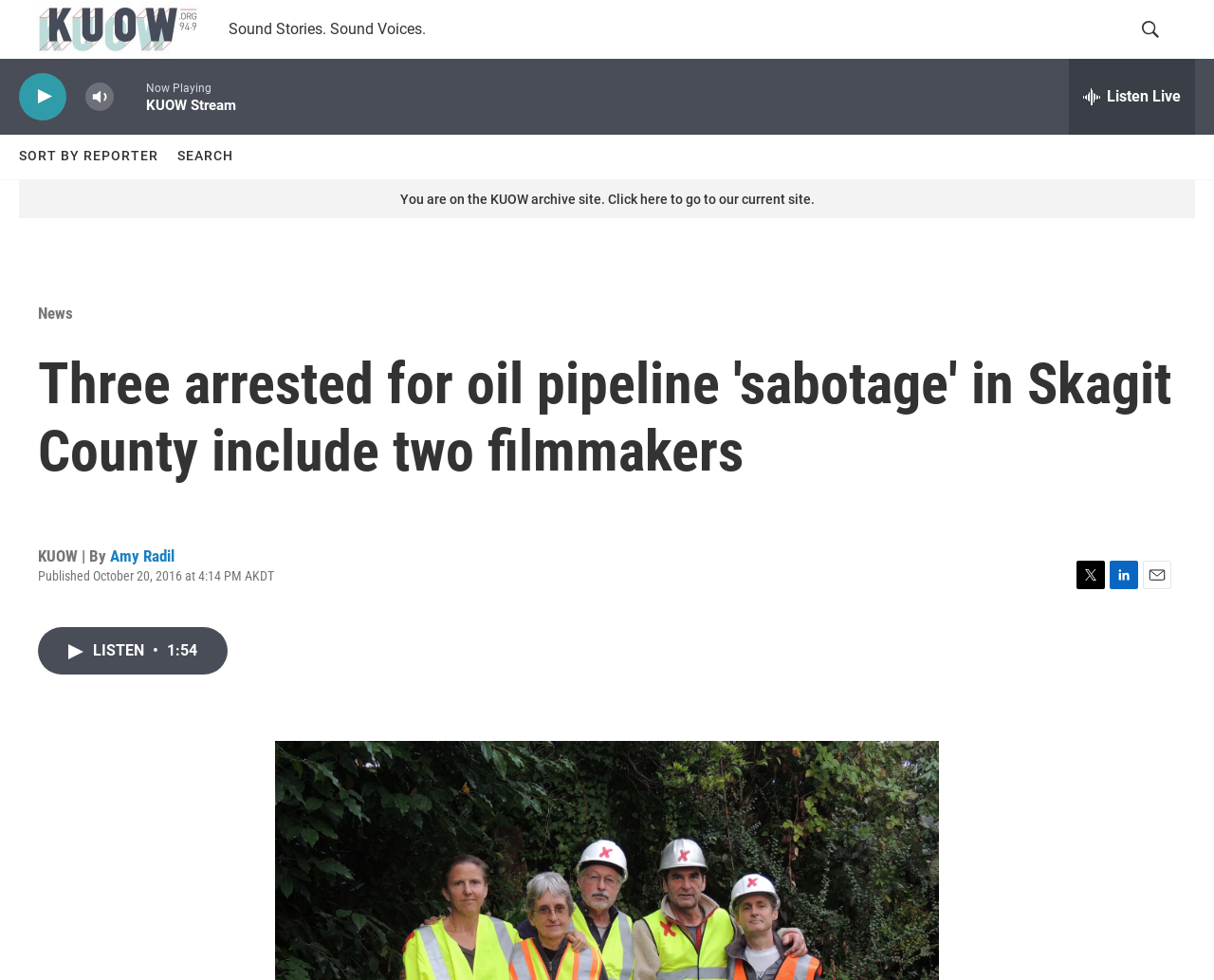Show the bounding box coordinates of the region that should be clicked to follow the instruction: "play audio."

[0.023, 0.129, 0.048, 0.151]